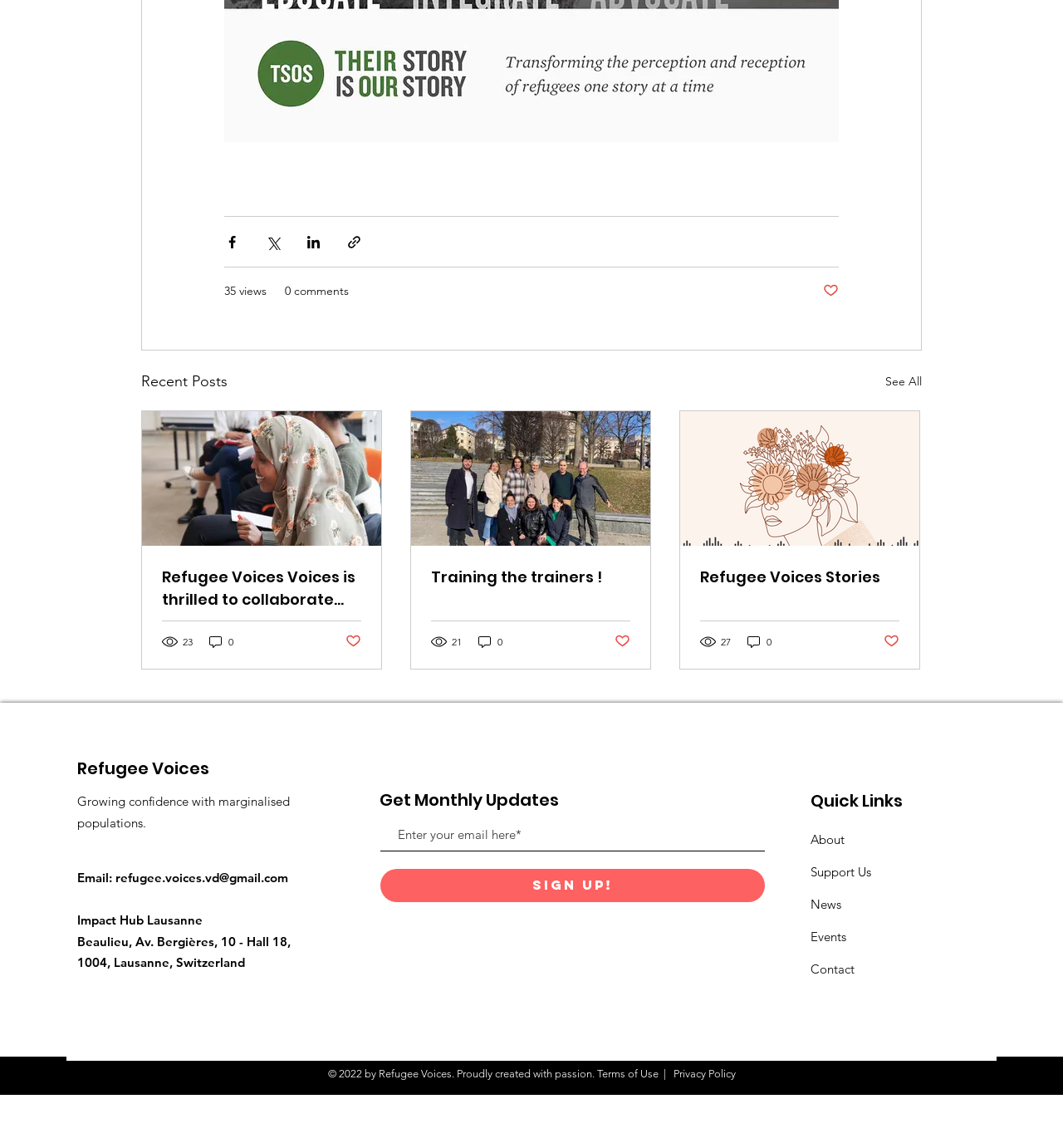Provide a short answer using a single word or phrase for the following question: 
What is the email address to contact the organization?

refugee.voices.vd@gmail.com